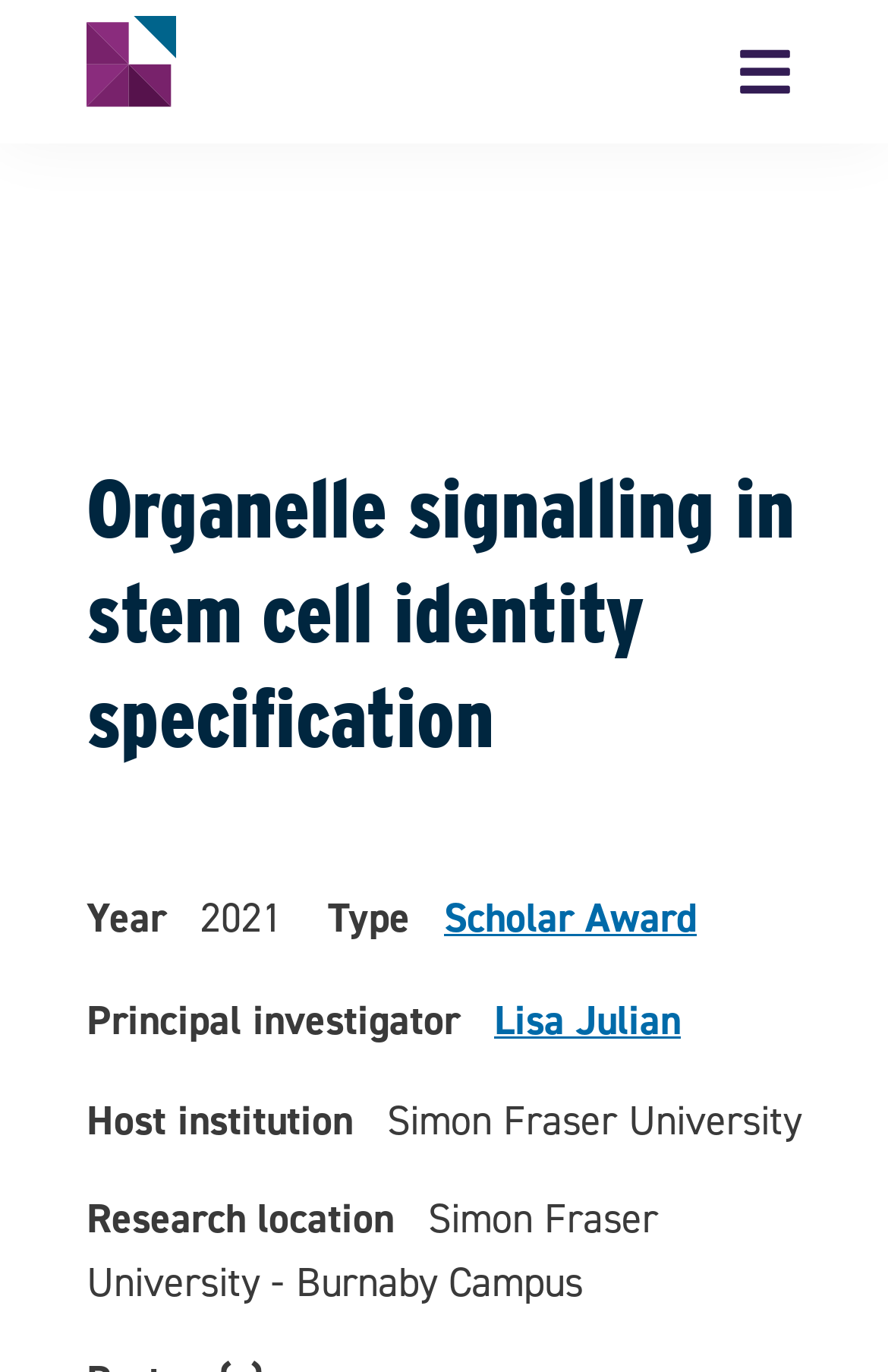Locate and provide the bounding box coordinates for the HTML element that matches this description: "title="Search"".

None